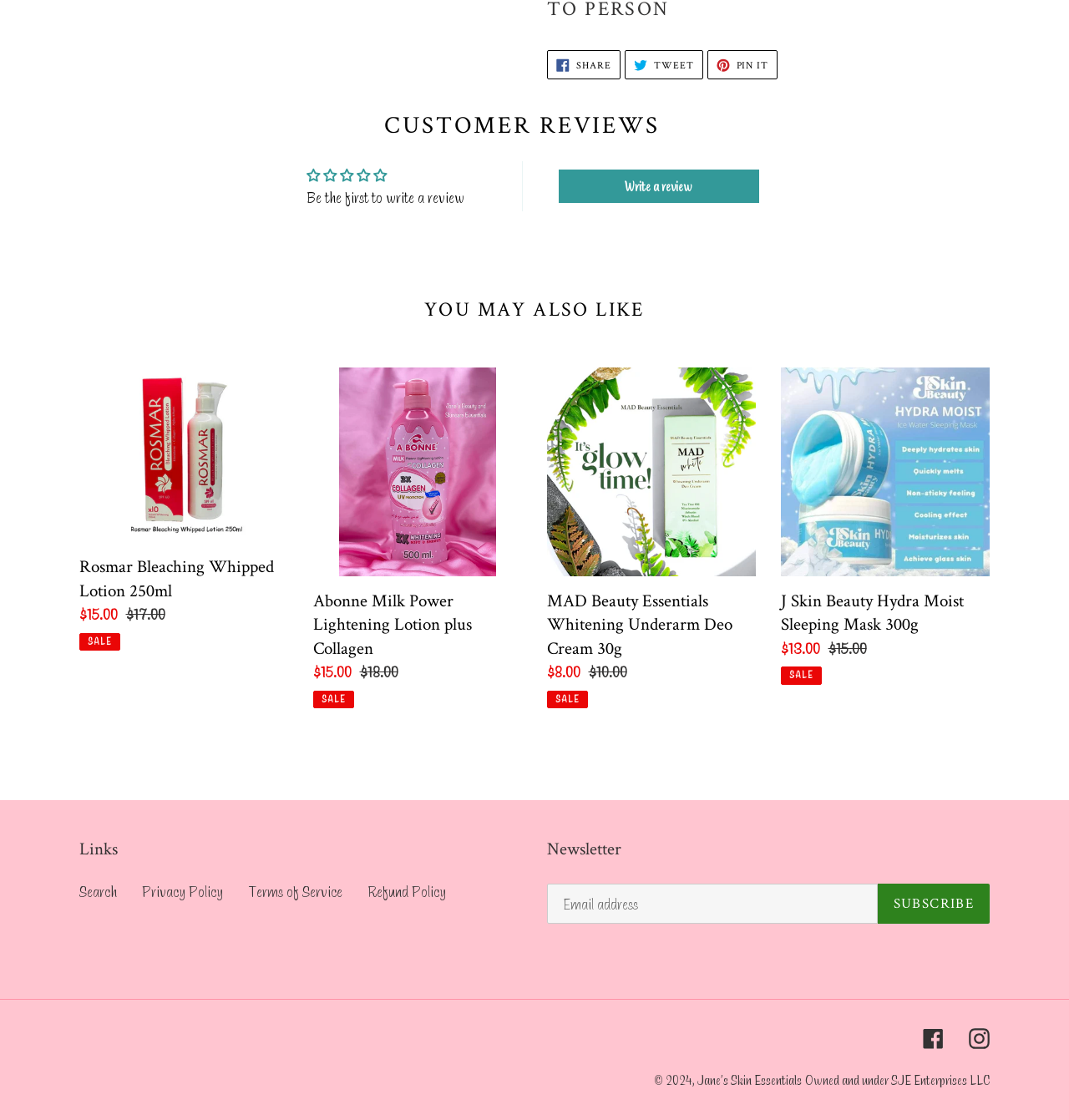Locate the bounding box coordinates of the clickable area to execute the instruction: "Search". Provide the coordinates as four float numbers between 0 and 1, represented as [left, top, right, bottom].

[0.074, 0.788, 0.109, 0.804]